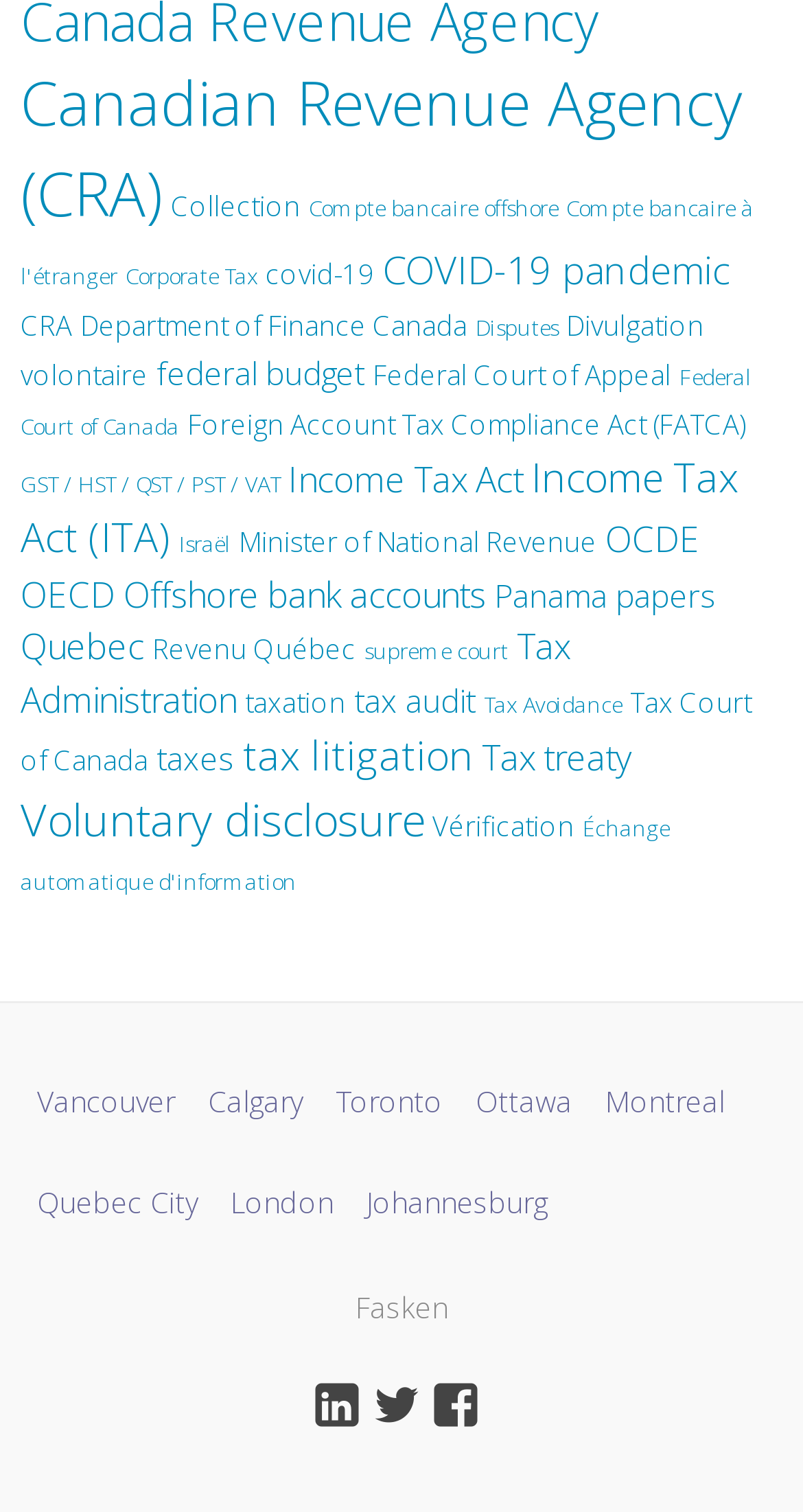Please identify the bounding box coordinates of the area that needs to be clicked to follow this instruction: "Visit Vancouver".

[0.026, 0.696, 0.238, 0.762]